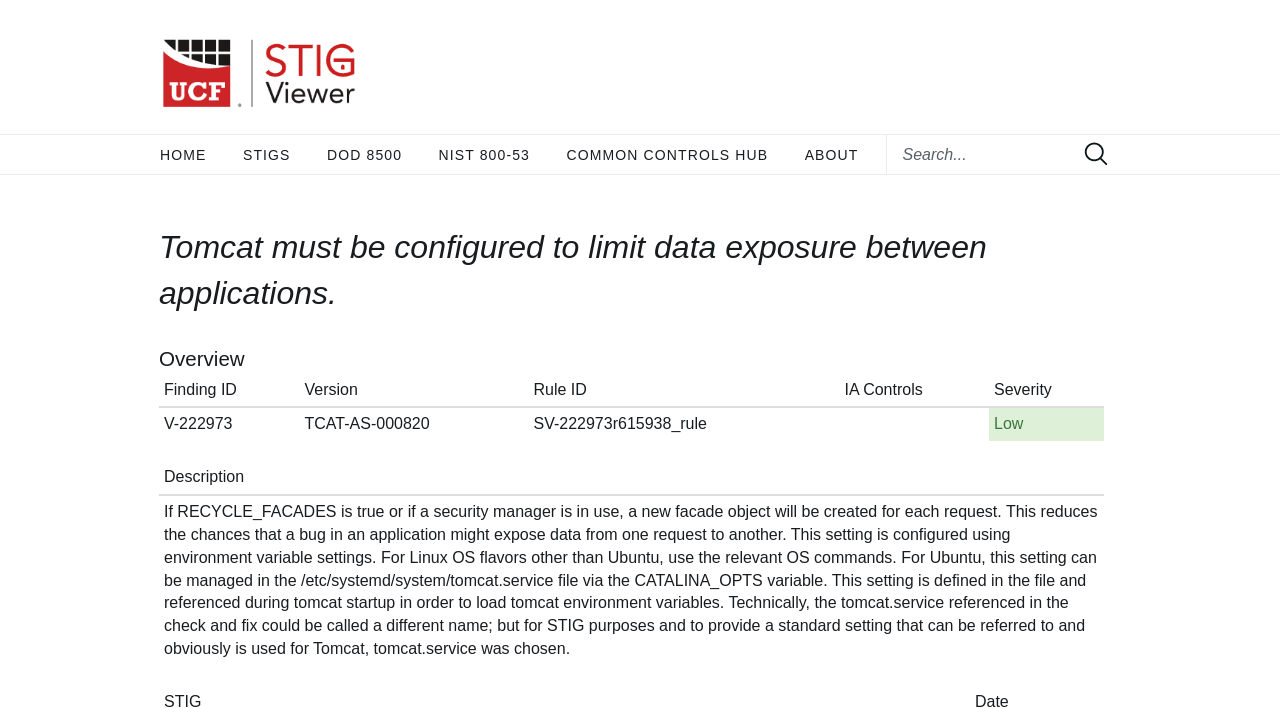Using the provided description: "Common Controls Hub", find the bounding box coordinates of the corresponding UI element. The output should be four float numbers between 0 and 1, in the format [left, top, right, bottom].

[0.443, 0.191, 0.6, 0.248]